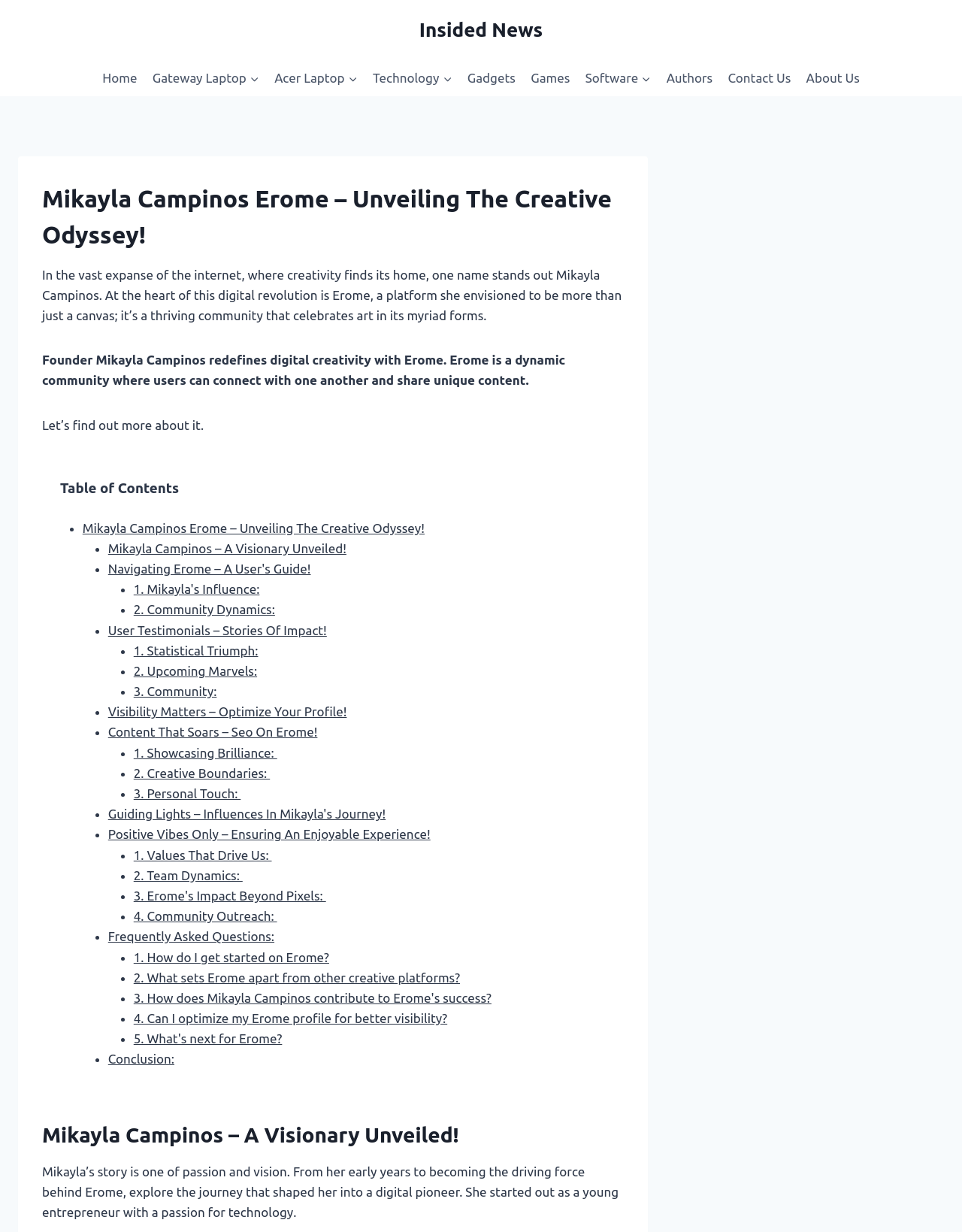Provide the bounding box coordinates of the area you need to click to execute the following instruction: "Read the 'Mikayla Campinos Erome – Unveiling The Creative Odyssey!' article".

[0.044, 0.146, 0.648, 0.205]